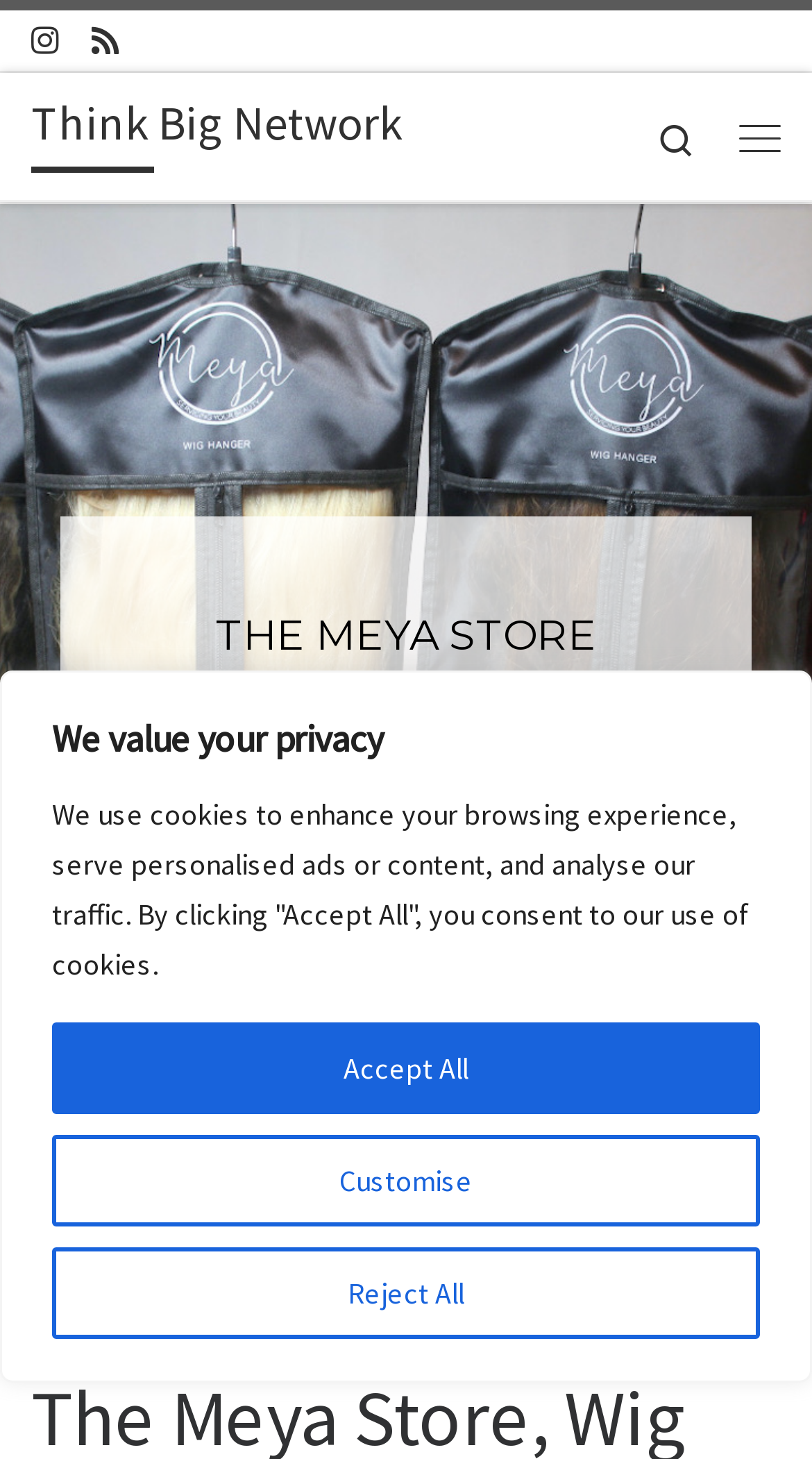Explain the webpage in detail, including its primary components.

The webpage is about The Meya Store, specifically focused on Wig Storage, and is part of the Think Big Network. At the top of the page, there is a privacy notice that spans the entire width, informing users about the use of cookies and providing options to customize, reject, or accept all cookies. 

Below the privacy notice, there is a "Skip to content" link, followed by a row of links to social media and rss feed, including Instagram and rss feed subscription. 

On the top right corner, there is a search icon and a menu button. 

The main content area is divided into two sections. On the left, there is a heading "THE MEYA STORE" in a larger font, followed by a subheading "Wig Storage". On the right, there is a navigation menu with links to "Home", "Black Business Network", and a breadcrumb trail indicating the current page "The Meya Store, Wig Storage".